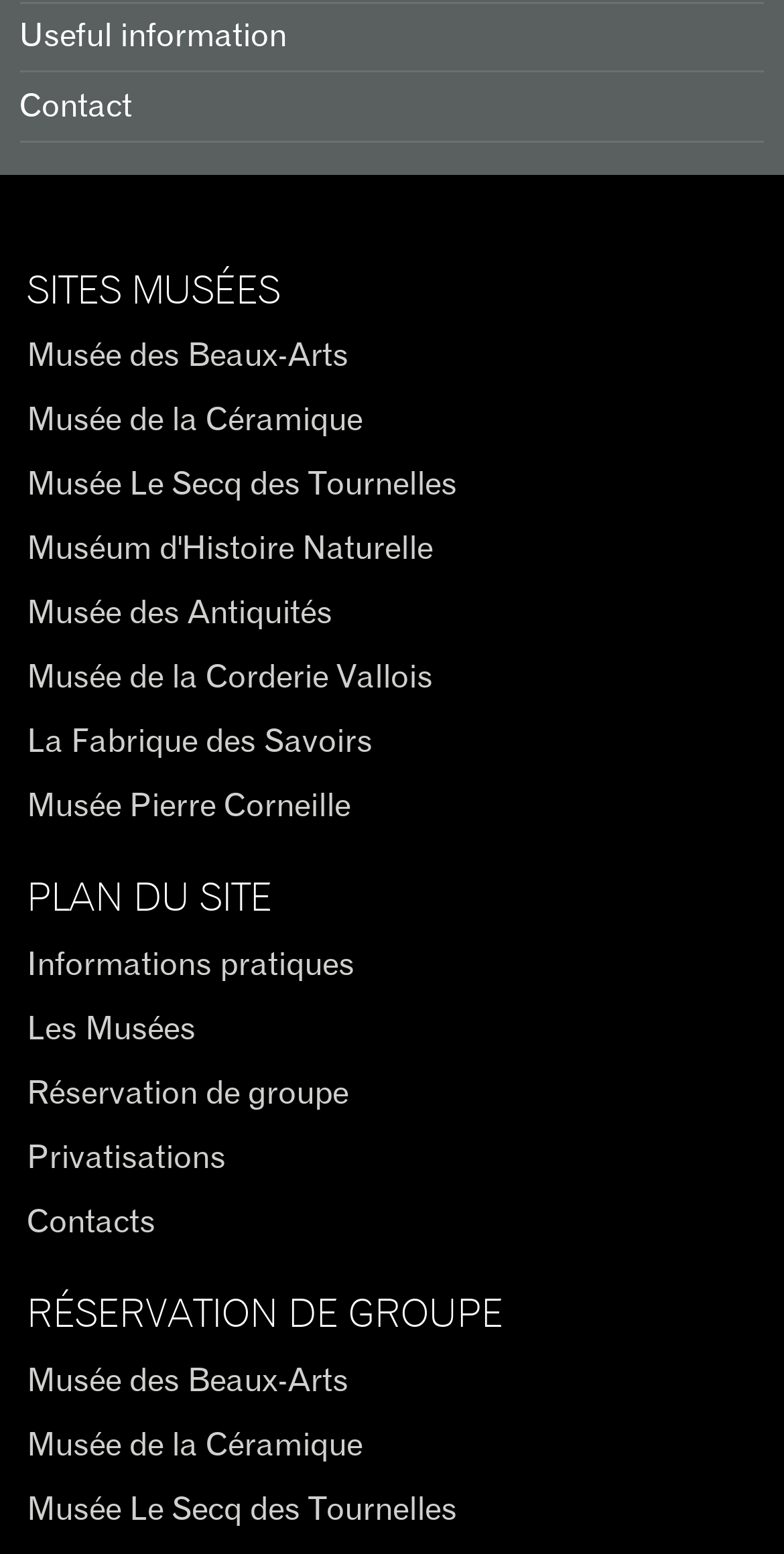Extract the bounding box coordinates of the UI element described: "Informations pratiques". Provide the coordinates in the format [left, top, right, bottom] with values ranging from 0 to 1.

[0.034, 0.611, 0.452, 0.632]